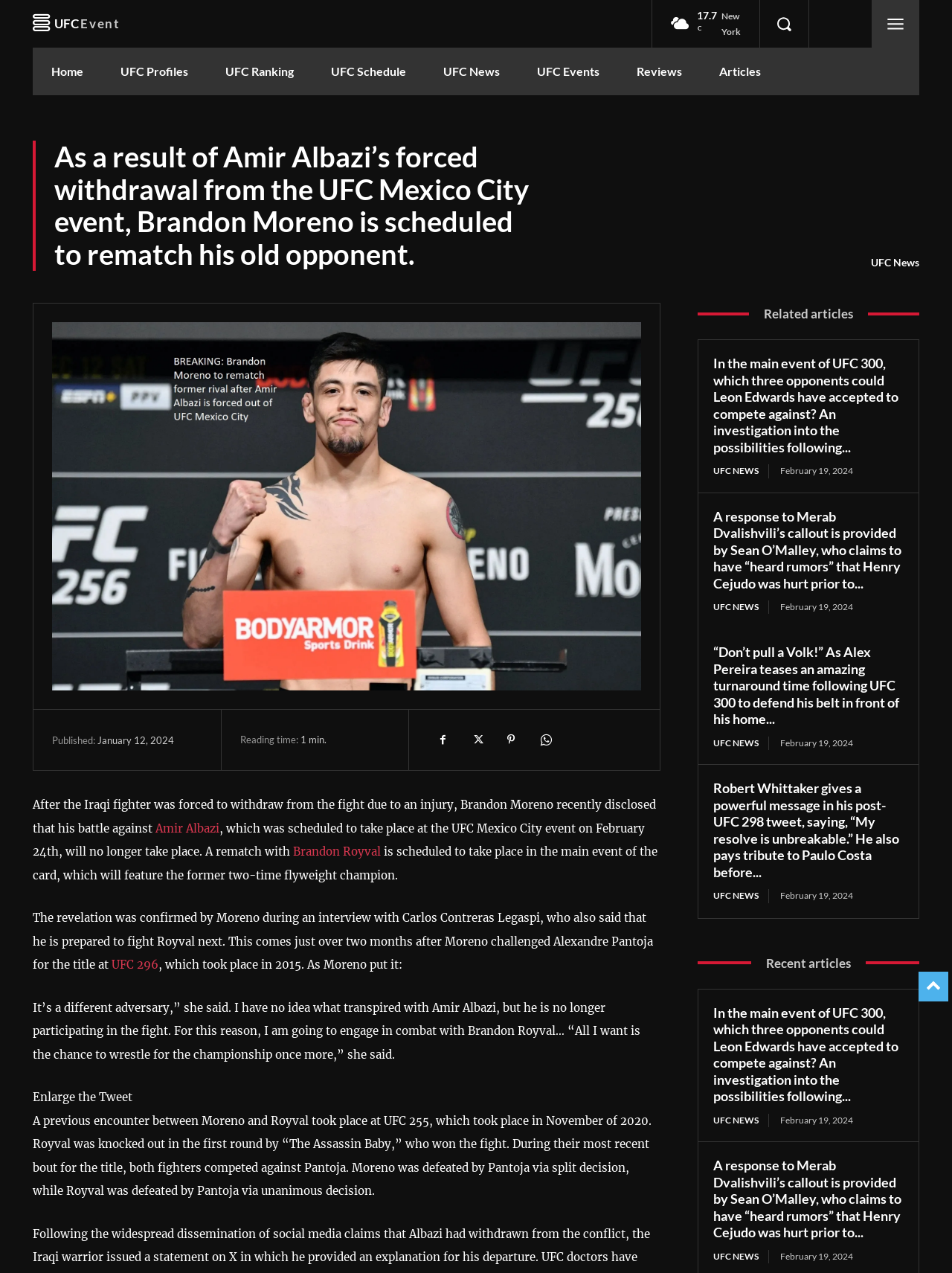Provide the bounding box coordinates of the section that needs to be clicked to accomplish the following instruction: "View Related articles."

[0.733, 0.238, 0.966, 0.255]